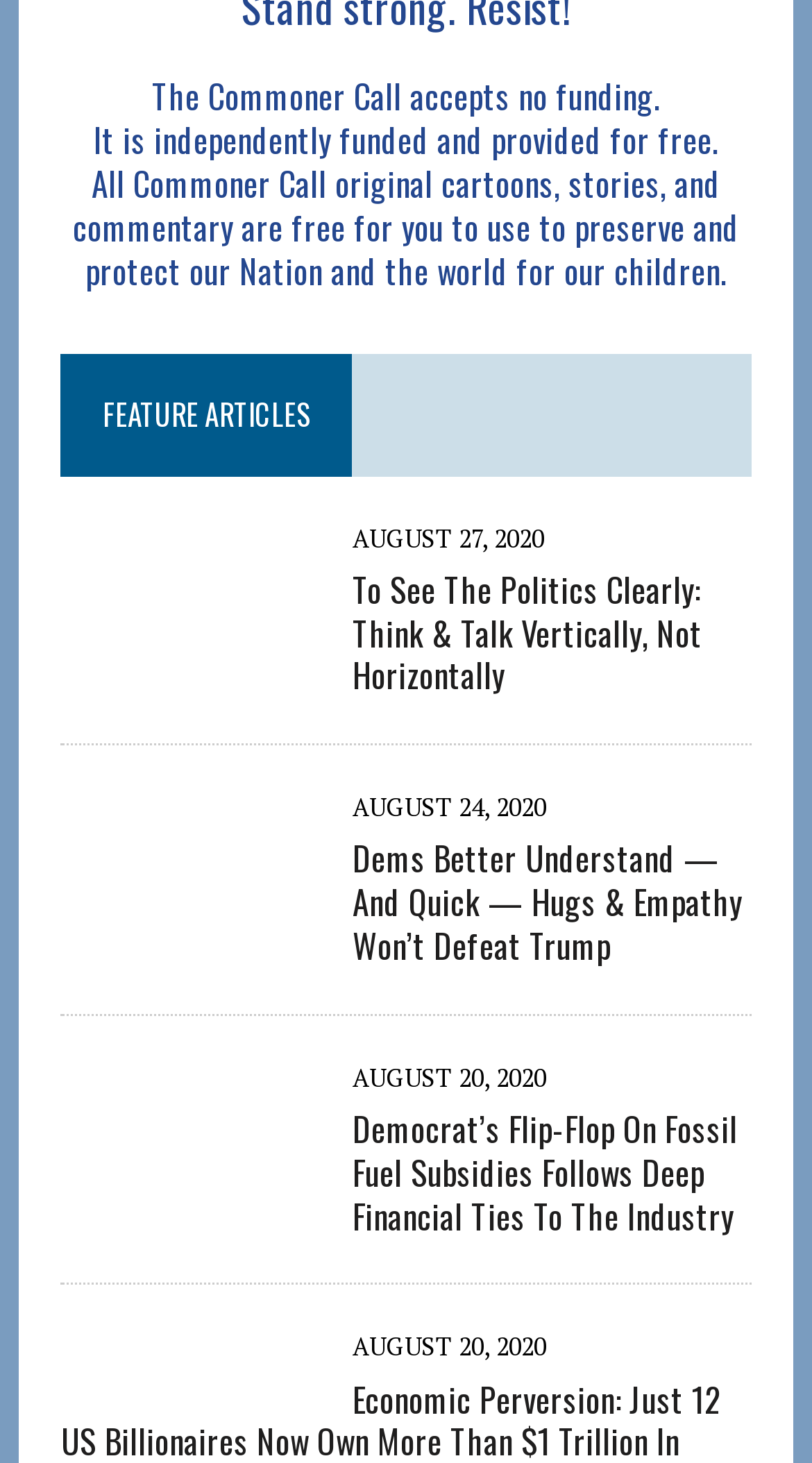How many articles are displayed on this webpage?
Look at the image and provide a short answer using one word or a phrase.

At least 4